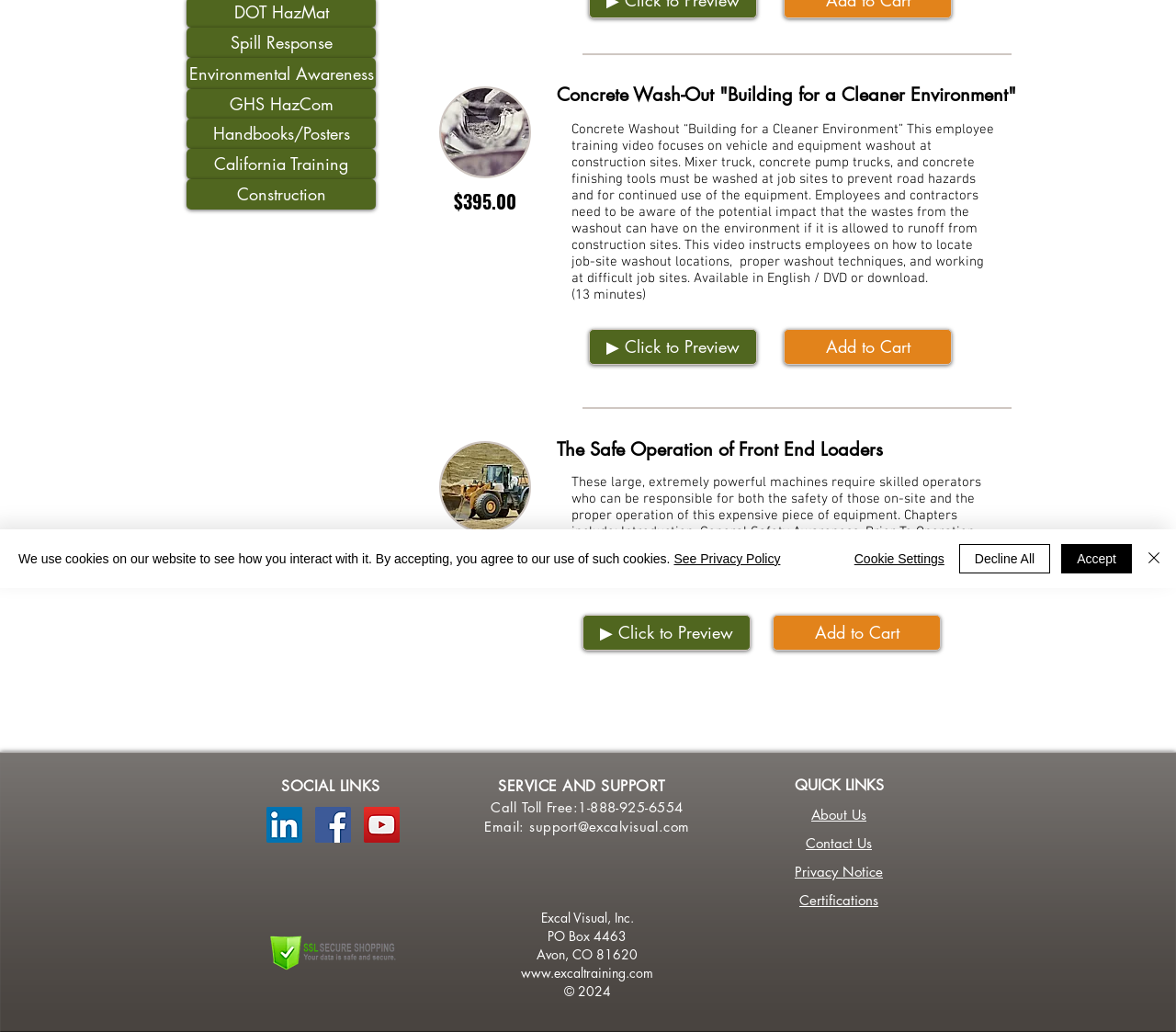Please determine the bounding box coordinates, formatted as (top-left x, top-left y, bottom-right x, bottom-right y), with all values as floating point numbers between 0 and 1. Identify the bounding box of the region described as: Spill Response

[0.159, 0.027, 0.32, 0.056]